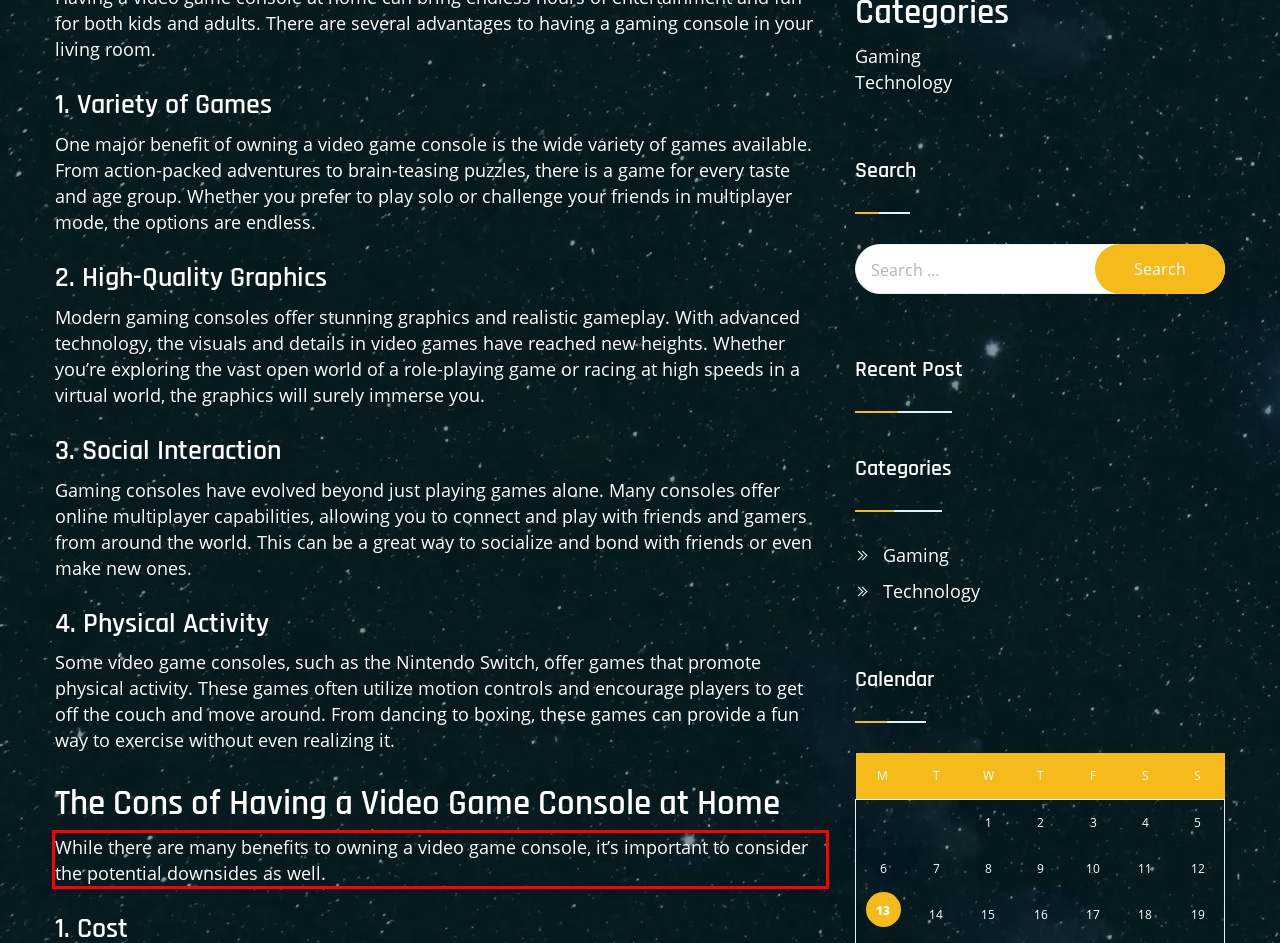You have a screenshot with a red rectangle around a UI element. Recognize and extract the text within this red bounding box using OCR.

While there are many benefits to owning a video game console, it’s important to consider the potential downsides as well.